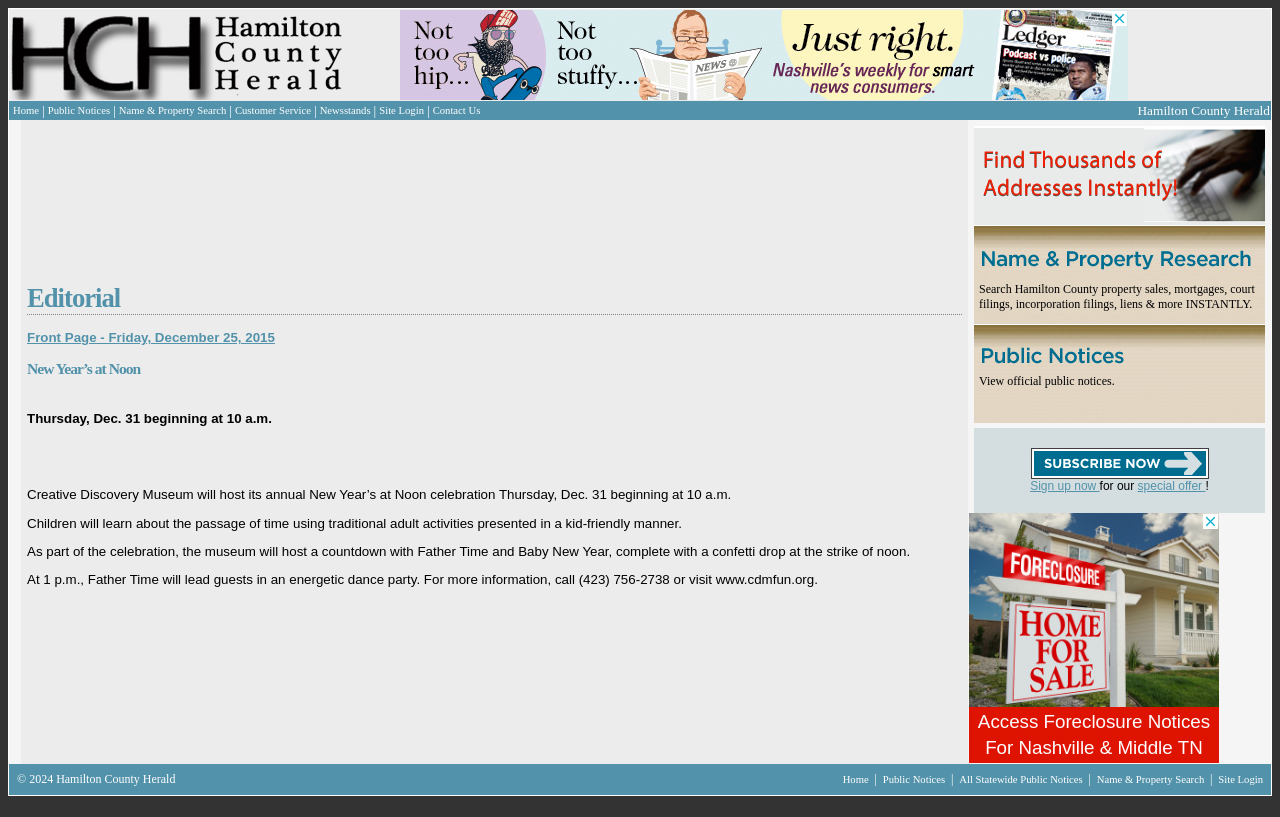Determine the bounding box coordinates of the region to click in order to accomplish the following instruction: "View official public notices". Provide the coordinates as four float numbers between 0 and 1, specifically [left, top, right, bottom].

[0.765, 0.457, 0.871, 0.474]